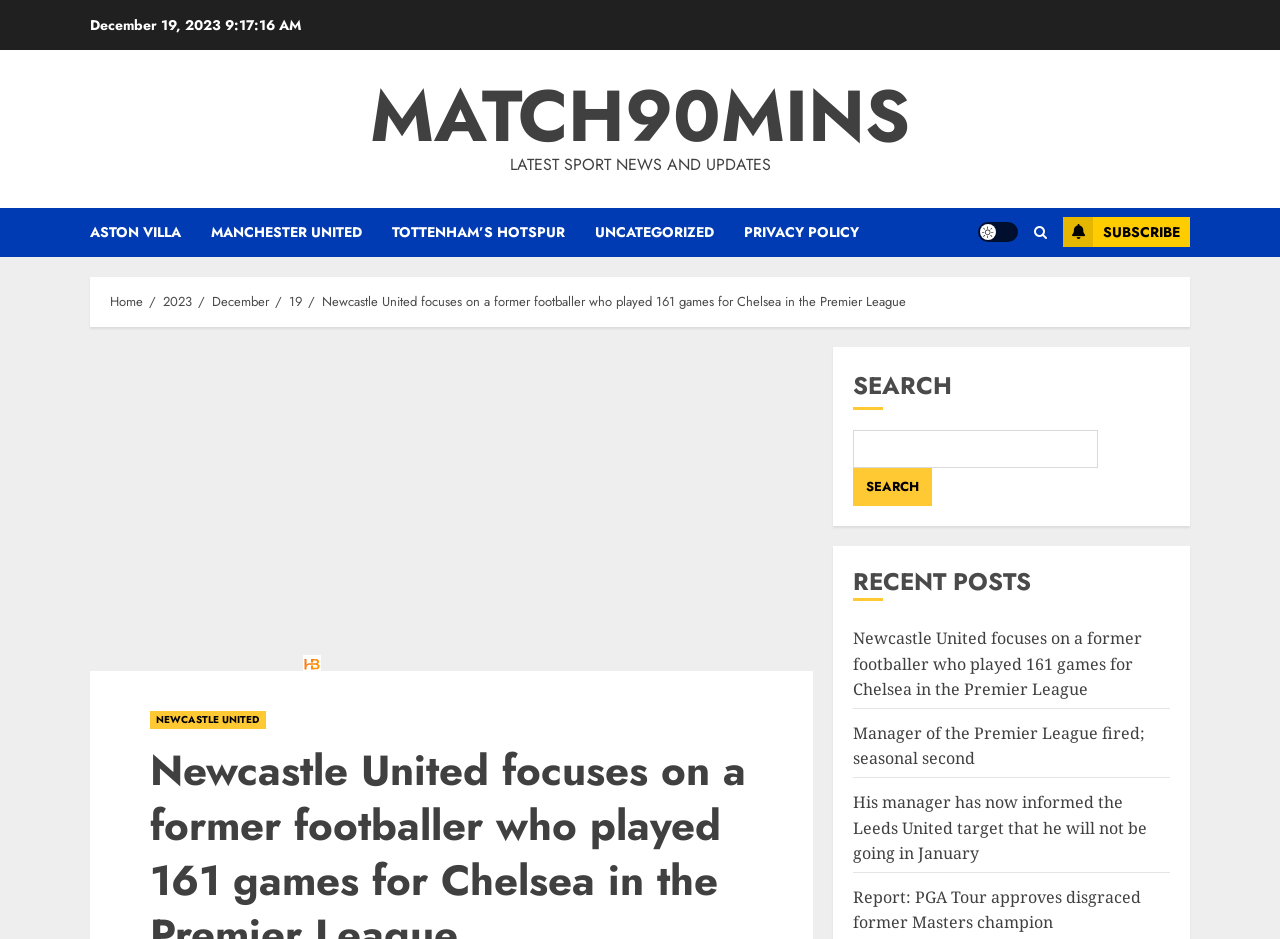Extract the main heading text from the webpage.

Newcastle United focuses on a former footballer who played 161 games for Chelsea in the Premier League